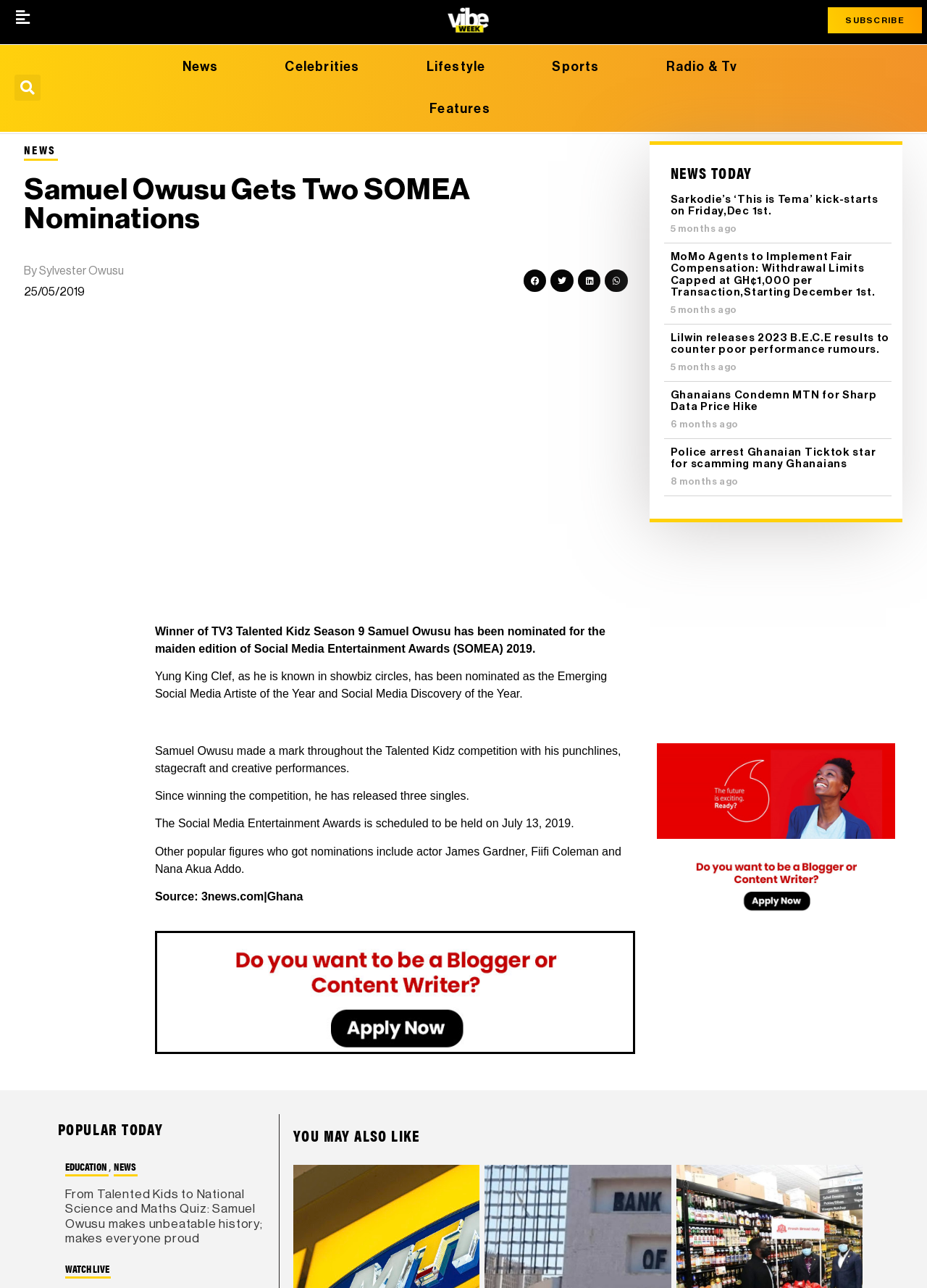Please provide a brief answer to the question using only one word or phrase: 
How many singles has Samuel Owusu released since winning the competition?

three